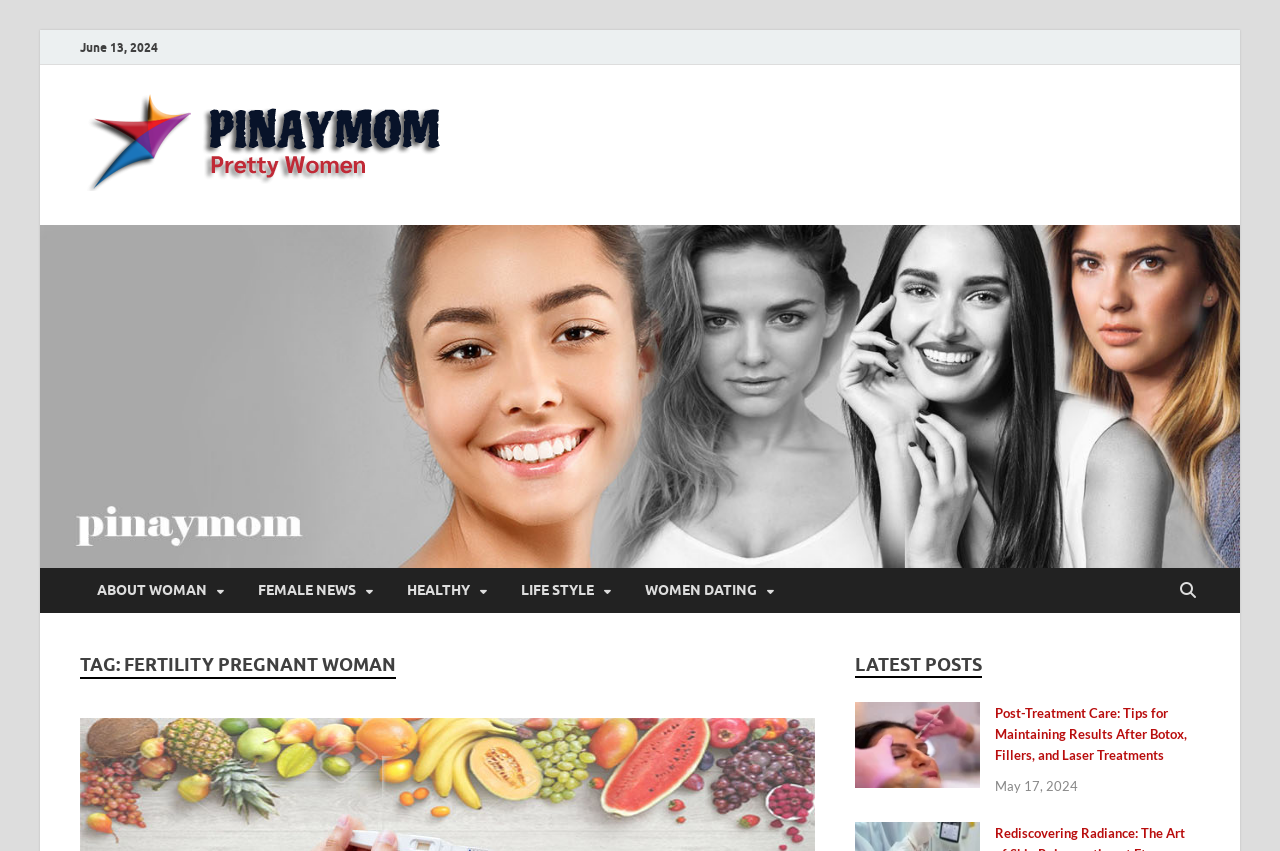What is the category of the post 'Post-Treatment Care: Tips for Maintaining Results After Botox, Fillers, and Laser Treatments'?
Provide a comprehensive and detailed answer to the question.

I found the post 'Post-Treatment Care: Tips for Maintaining Results After Botox, Fillers, and Laser Treatments' under the category 'HEALTHY' which is a link element with a bounding box coordinate of [0.305, 0.667, 0.394, 0.72].